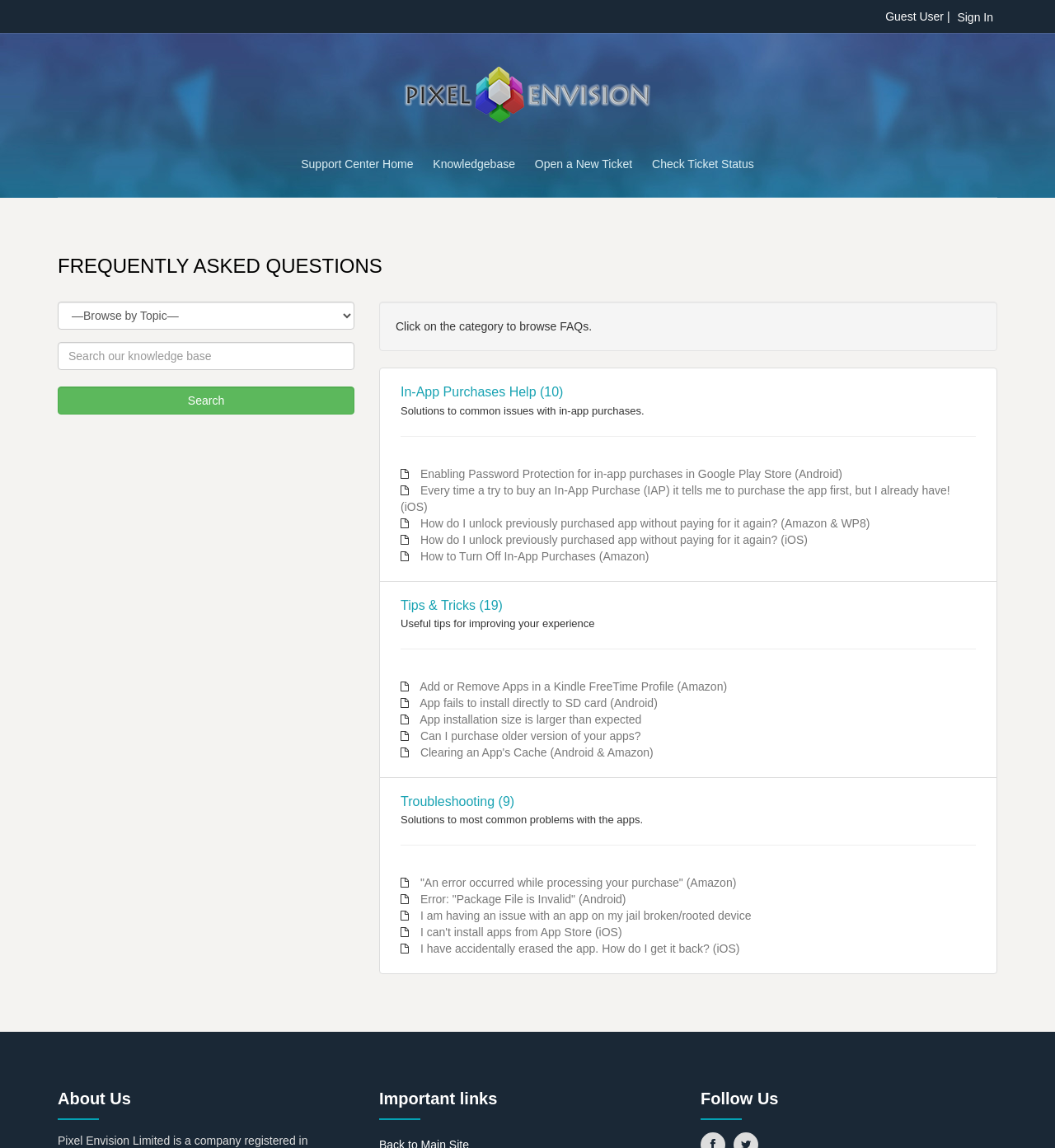Locate the UI element that matches the description April Nonprofit Legal Clinic » in the webpage screenshot. Return the bounding box coordinates in the format (top-left x, top-left y, bottom-right x, bottom-right y), with values ranging from 0 to 1.

None